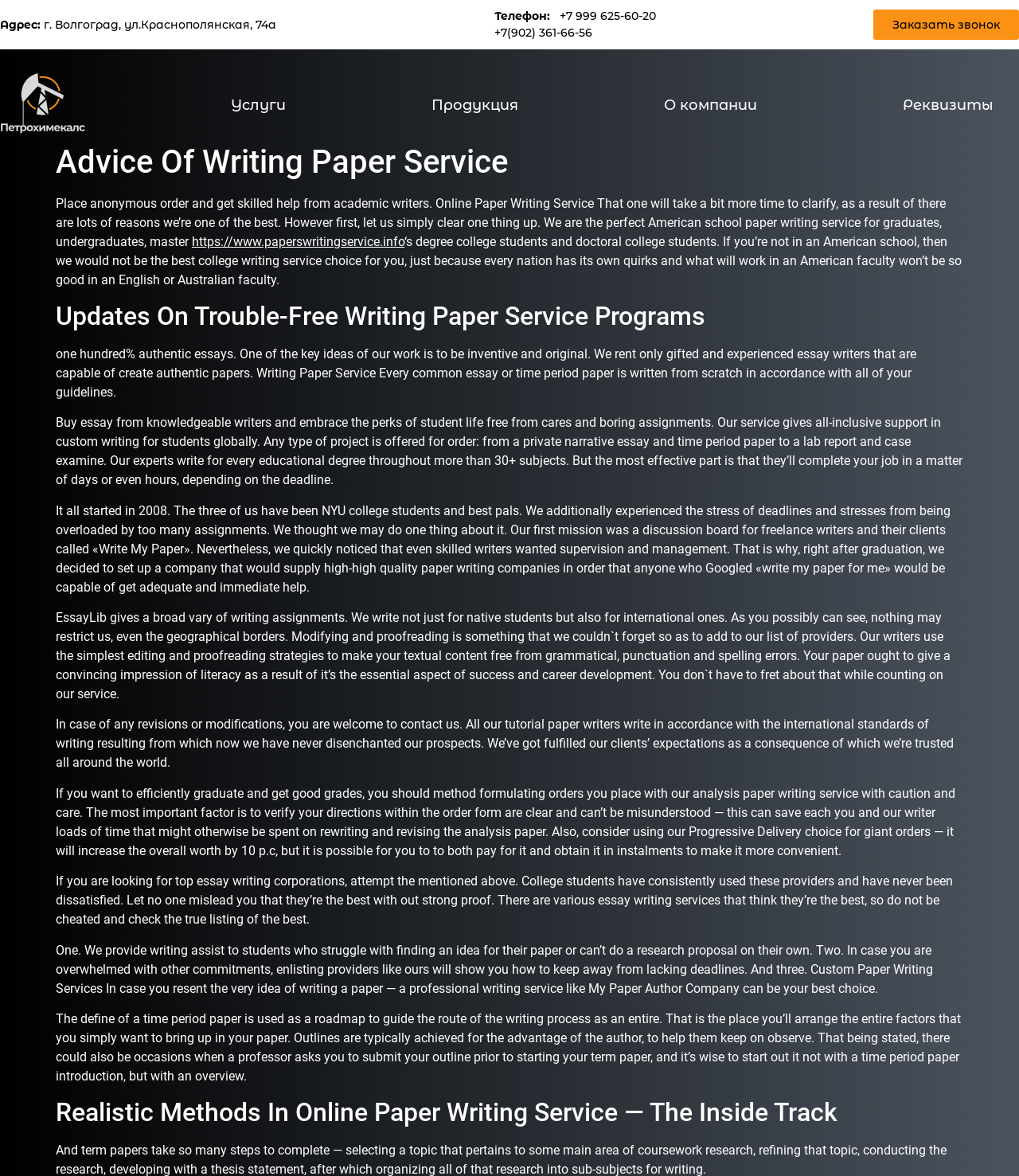Can you specify the bounding box coordinates for the region that should be clicked to fulfill this instruction: "Search for an app".

None